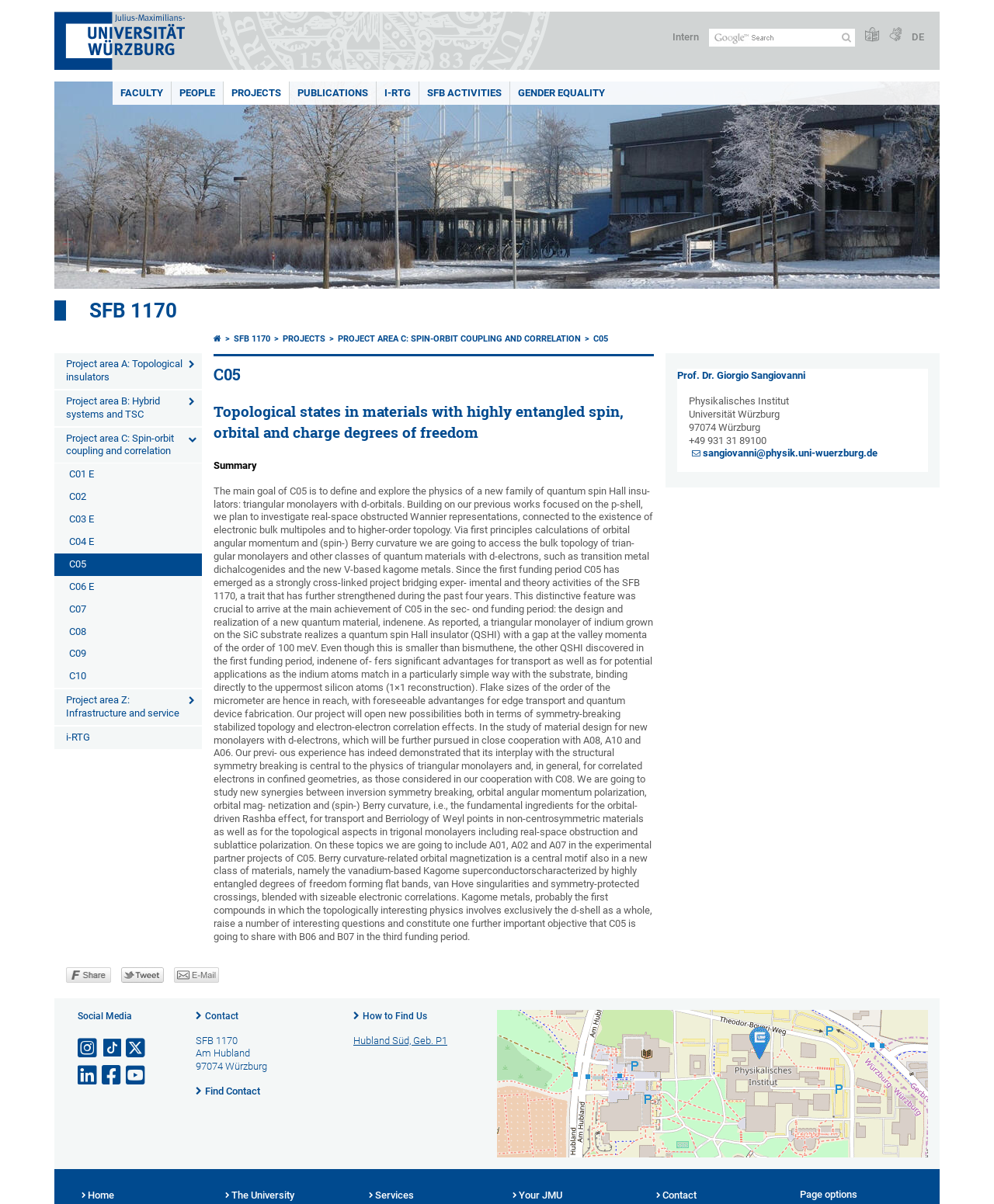Respond with a single word or phrase to the following question:
What is the name of the professor listed on the webpage?

Prof. Dr. Giorgio Sangiovanni